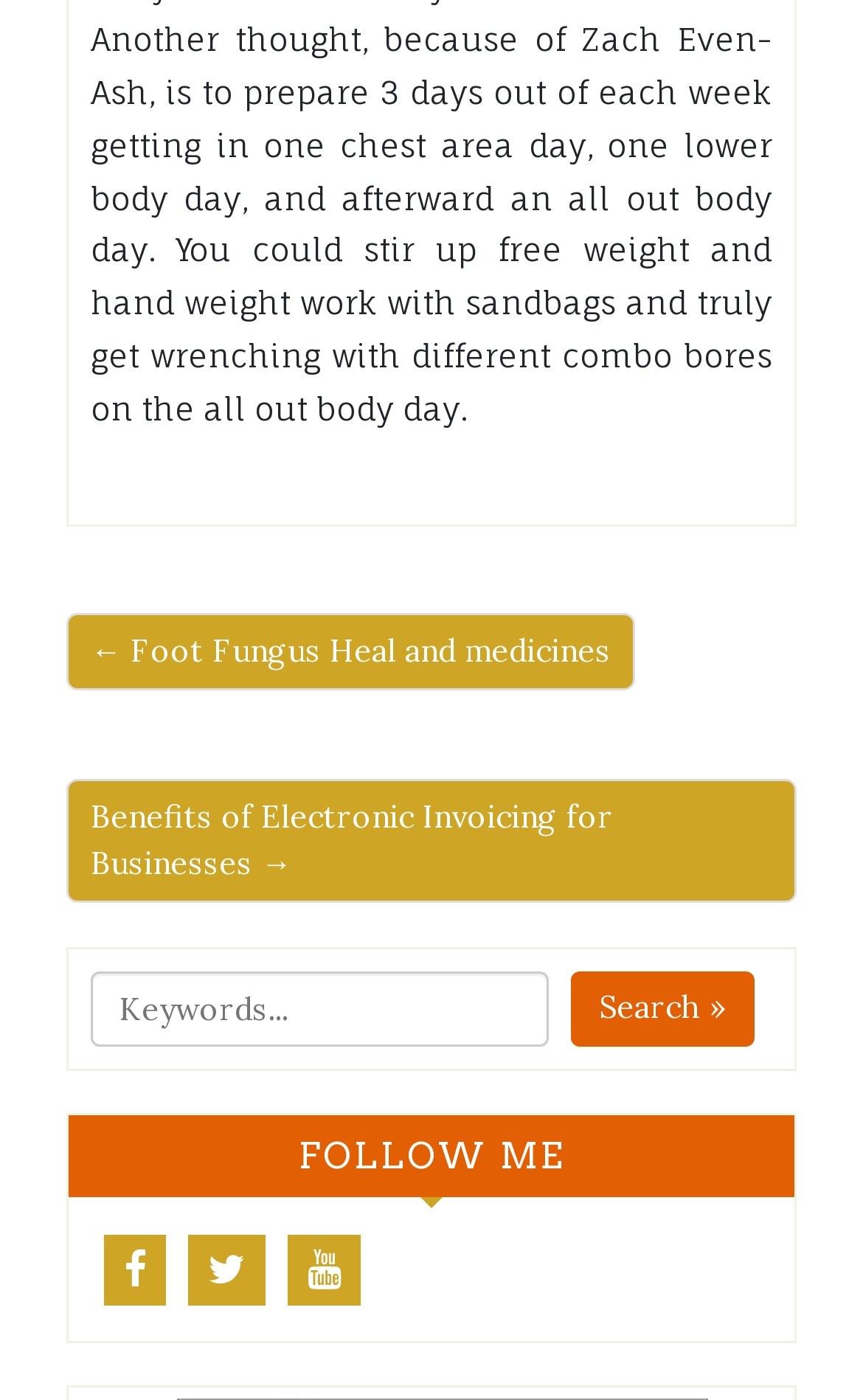Locate the bounding box coordinates of the UI element described by: "Search »". The bounding box coordinates should consist of four float numbers between 0 and 1, i.e., [left, top, right, bottom].

[0.661, 0.693, 0.873, 0.747]